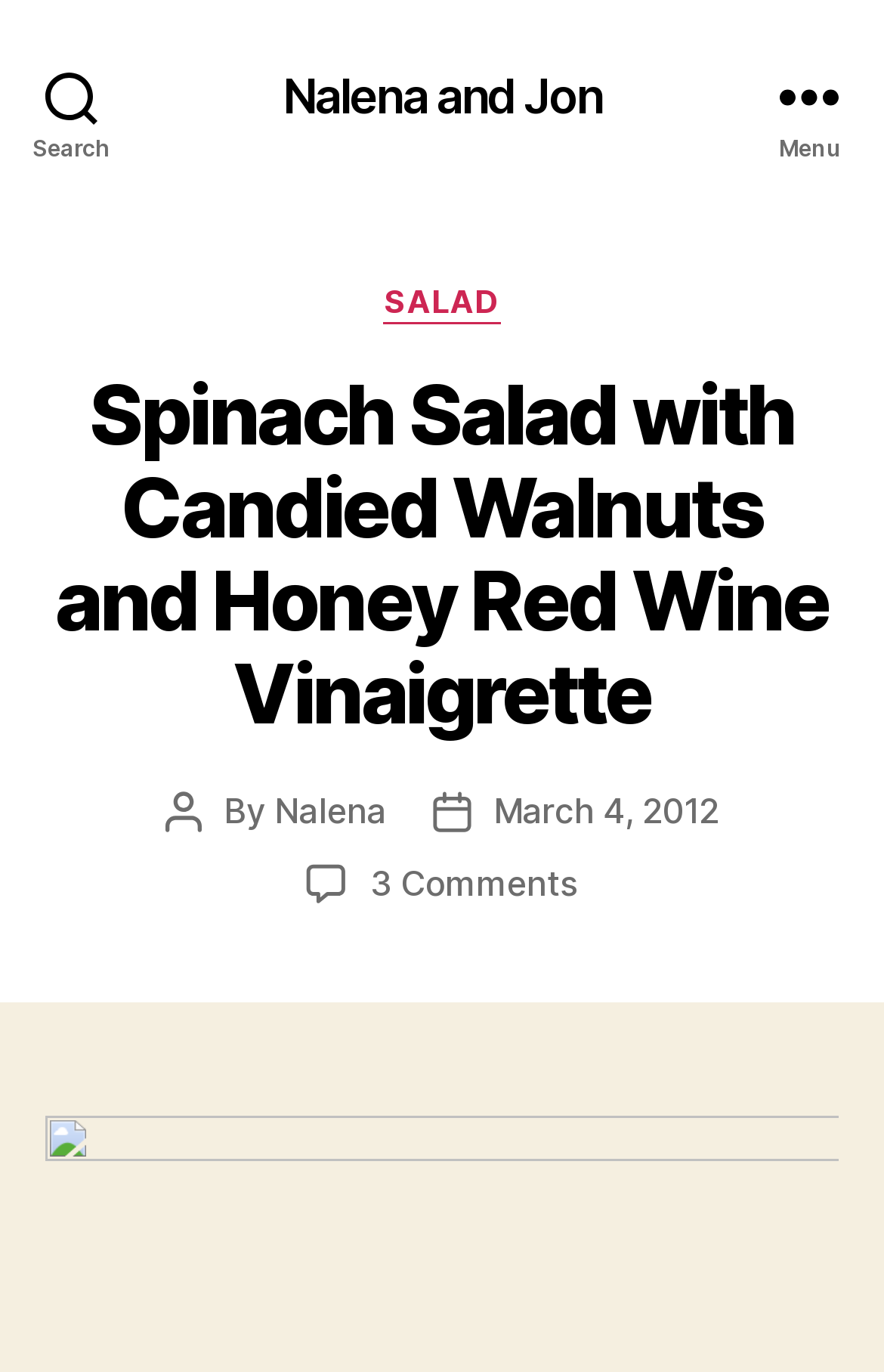Who is the author of the post?
Please respond to the question thoroughly and include all relevant details.

The text 'By Nalena' indicates that Nalena is the author of the post.